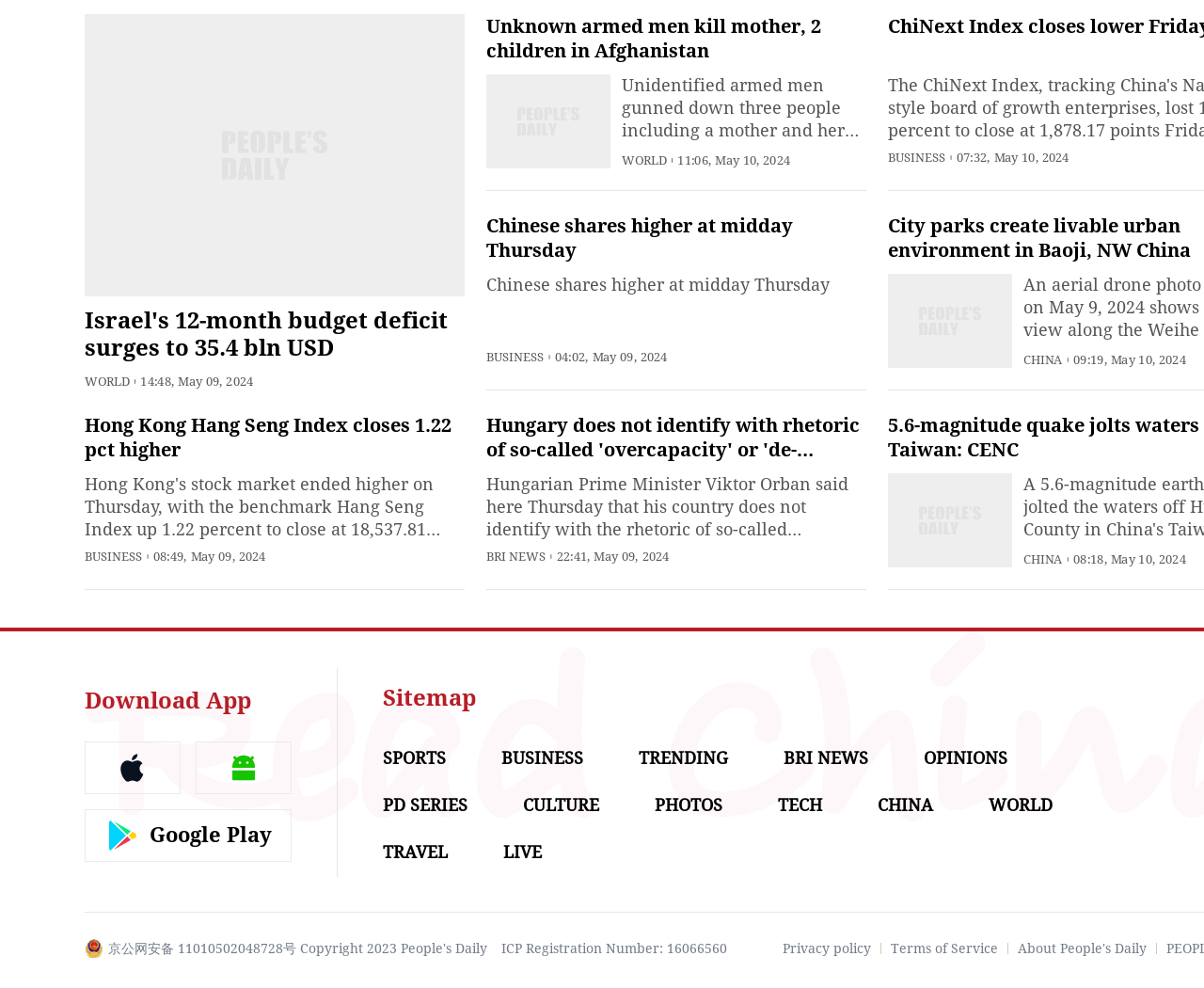Please identify the bounding box coordinates of the element's region that needs to be clicked to fulfill the following instruction: "View trending news". The bounding box coordinates should consist of four float numbers between 0 and 1, i.e., [left, top, right, bottom].

[0.53, 0.758, 0.605, 0.778]